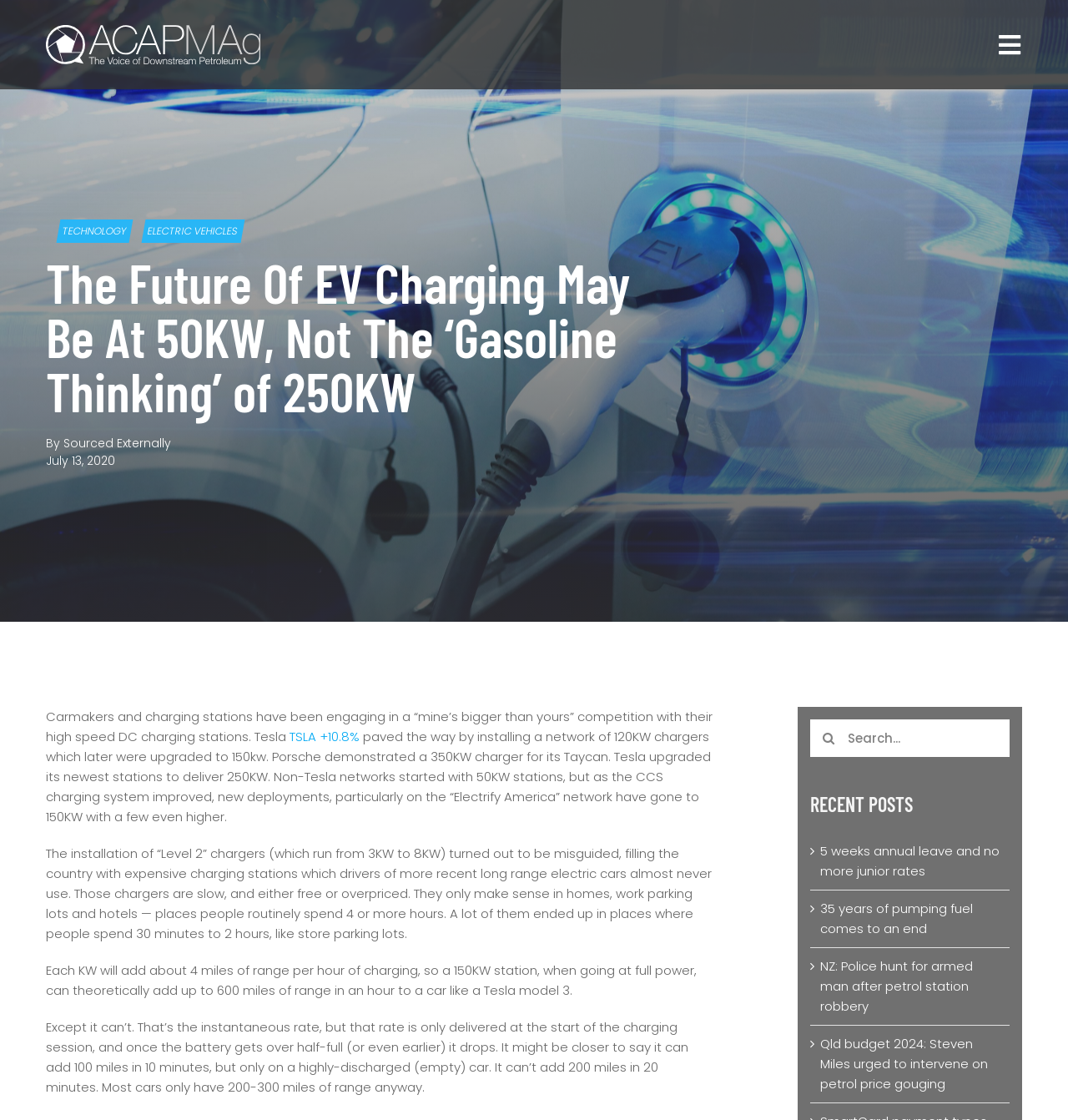Find the bounding box coordinates of the element to click in order to complete this instruction: "Read the RECENT POSTS". The bounding box coordinates must be four float numbers between 0 and 1, denoted as [left, top, right, bottom].

[0.759, 0.709, 0.945, 0.727]